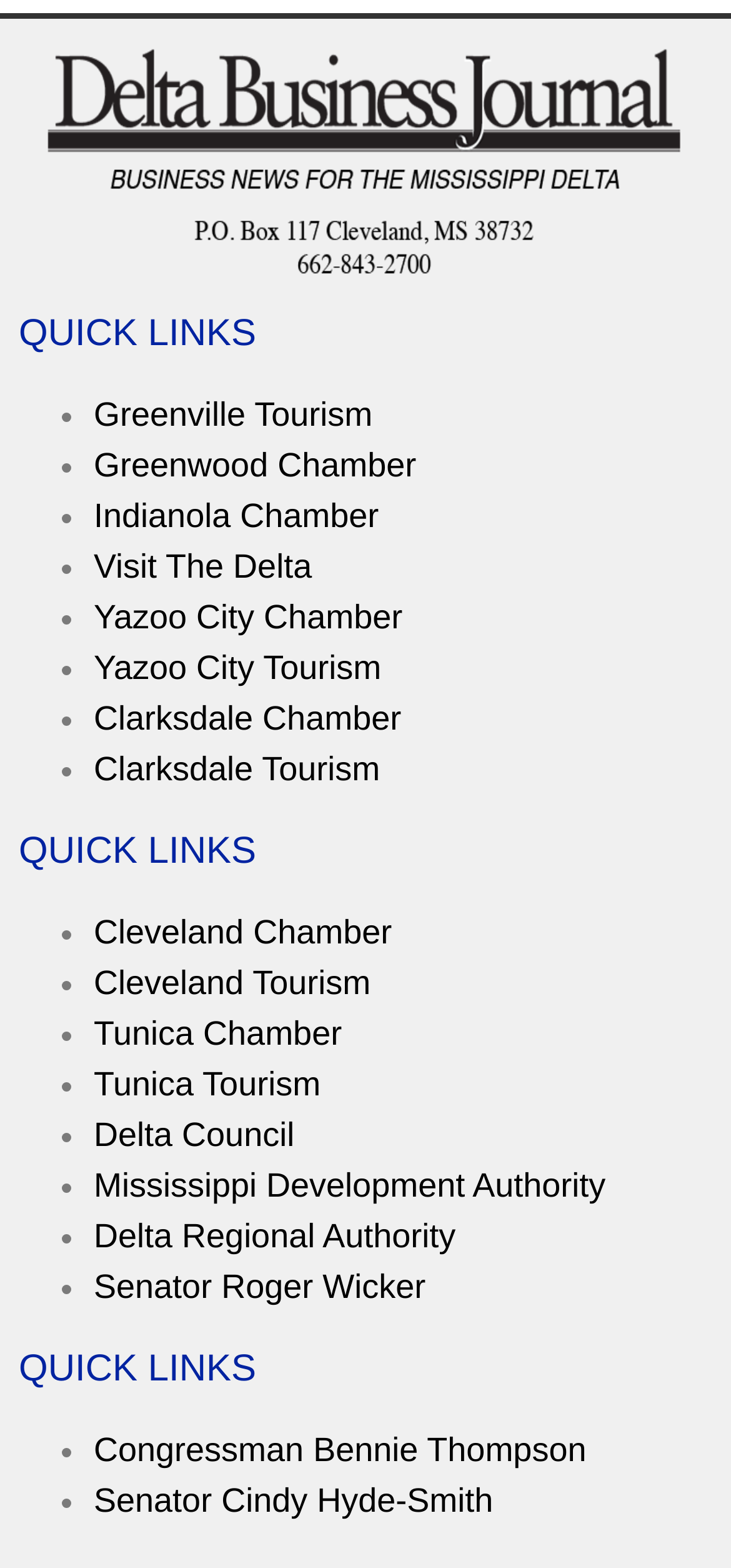Is there a link to Clarksdale Chamber?
Use the image to answer the question with a single word or phrase.

Yes